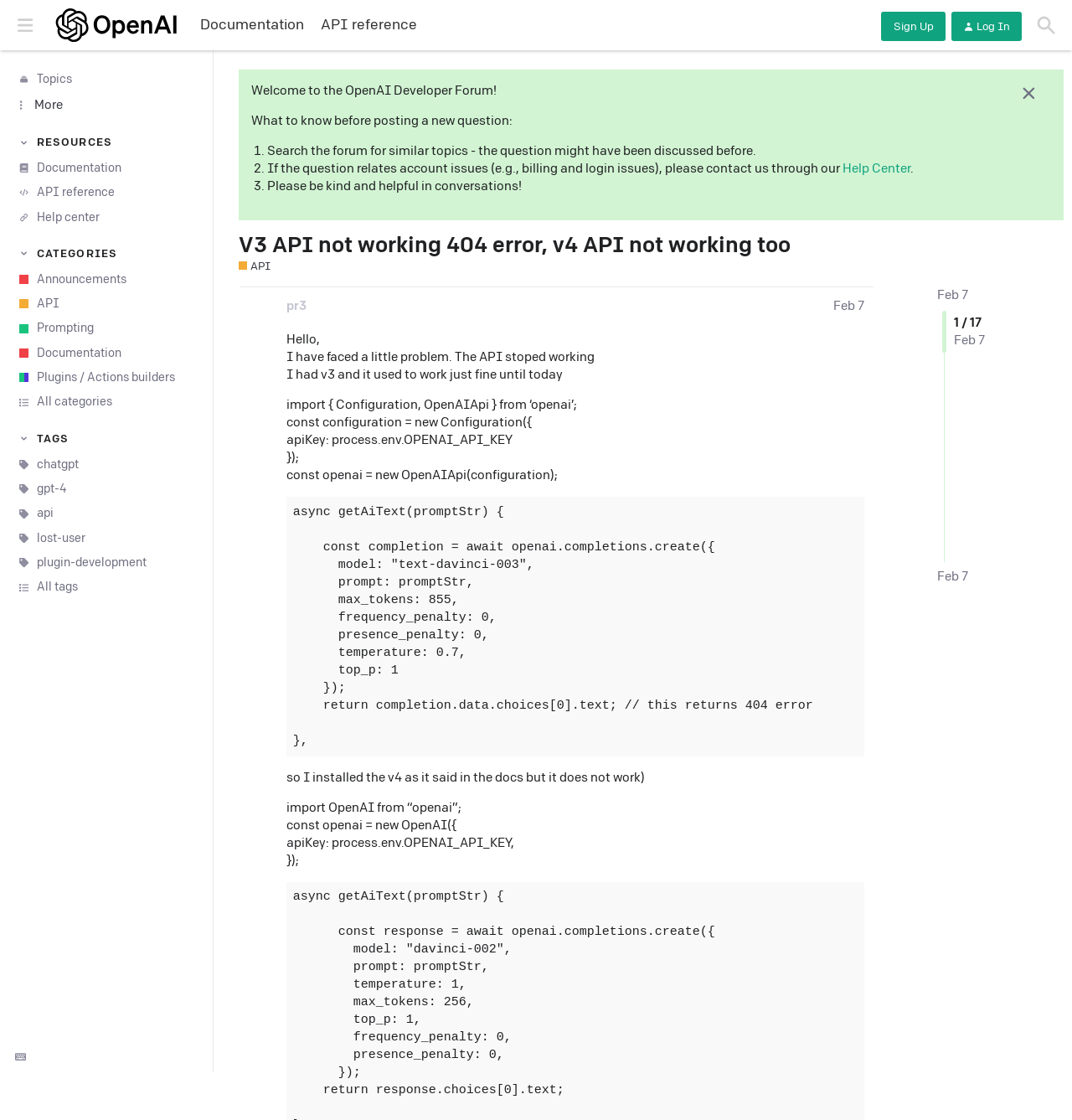Locate the bounding box coordinates of the element you need to click to accomplish the task described by this instruction: "Click on the 'Sign Up' button".

[0.822, 0.011, 0.882, 0.036]